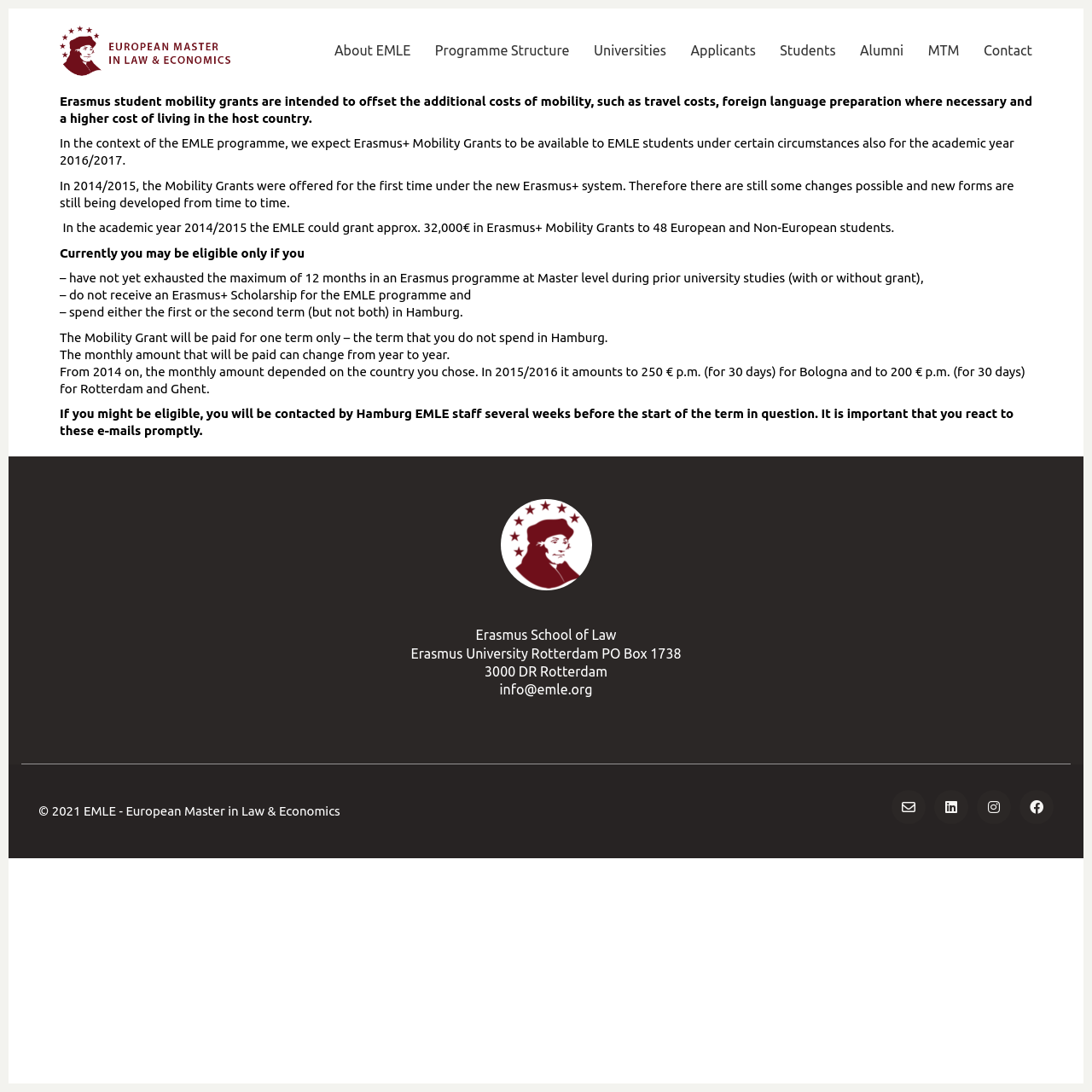Provide a brief response to the question below using a single word or phrase: 
How many students received Erasmus+ Mobility Grants in 2014/2015?

48